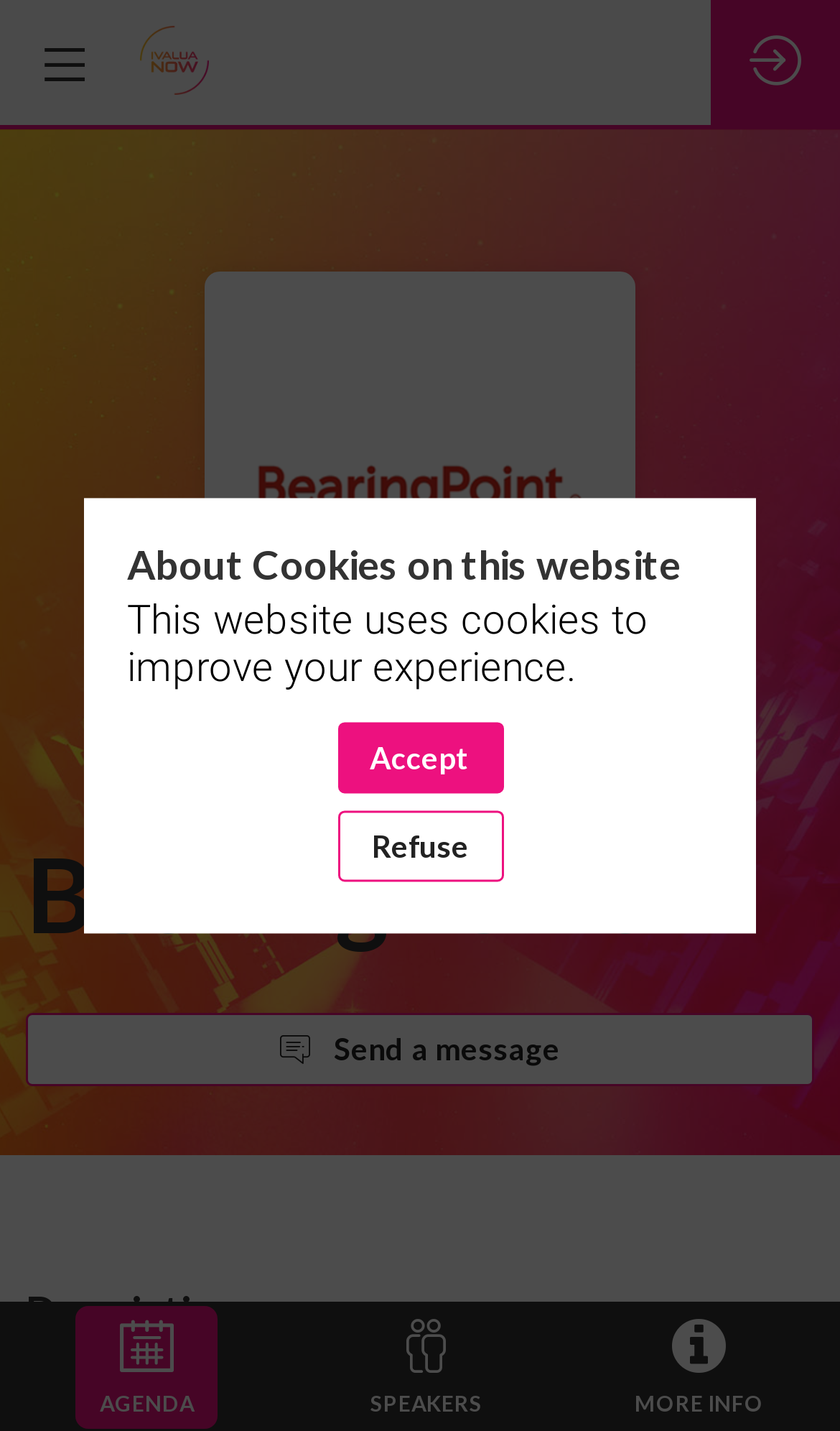Please find the bounding box coordinates of the element that needs to be clicked to perform the following instruction: "Click the Ivalua NOW EMEA - 2024 link". The bounding box coordinates should be four float numbers between 0 and 1, represented as [left, top, right, bottom].

[0.167, 0.017, 0.859, 0.07]